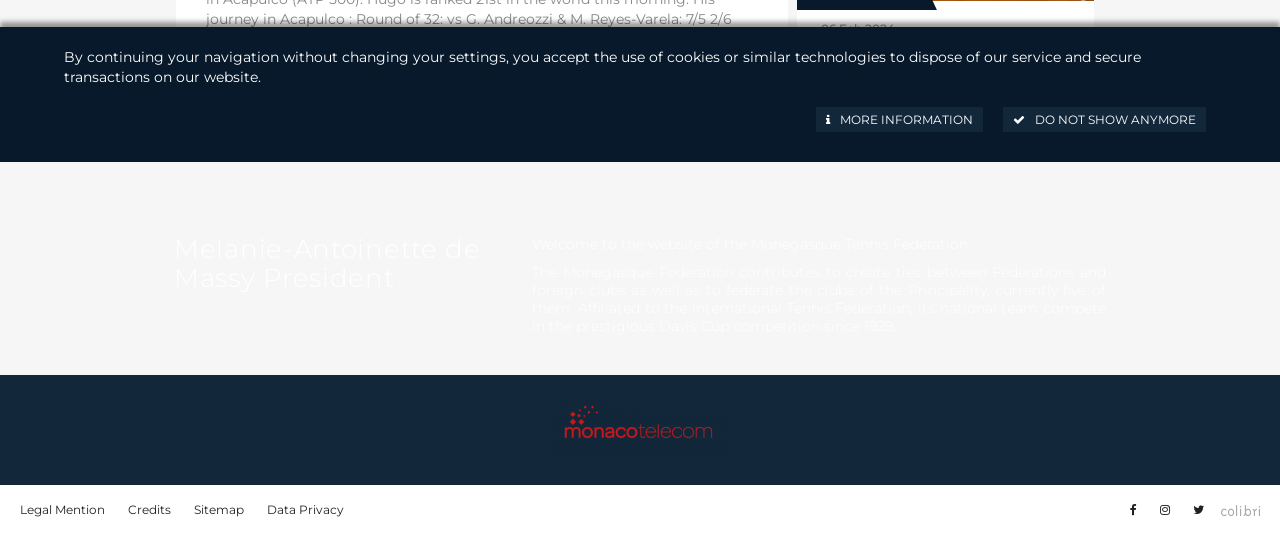Given the description "Facebook", provide the bounding box coordinates of the corresponding UI element.

[0.808, 0.152, 0.819, 0.253]